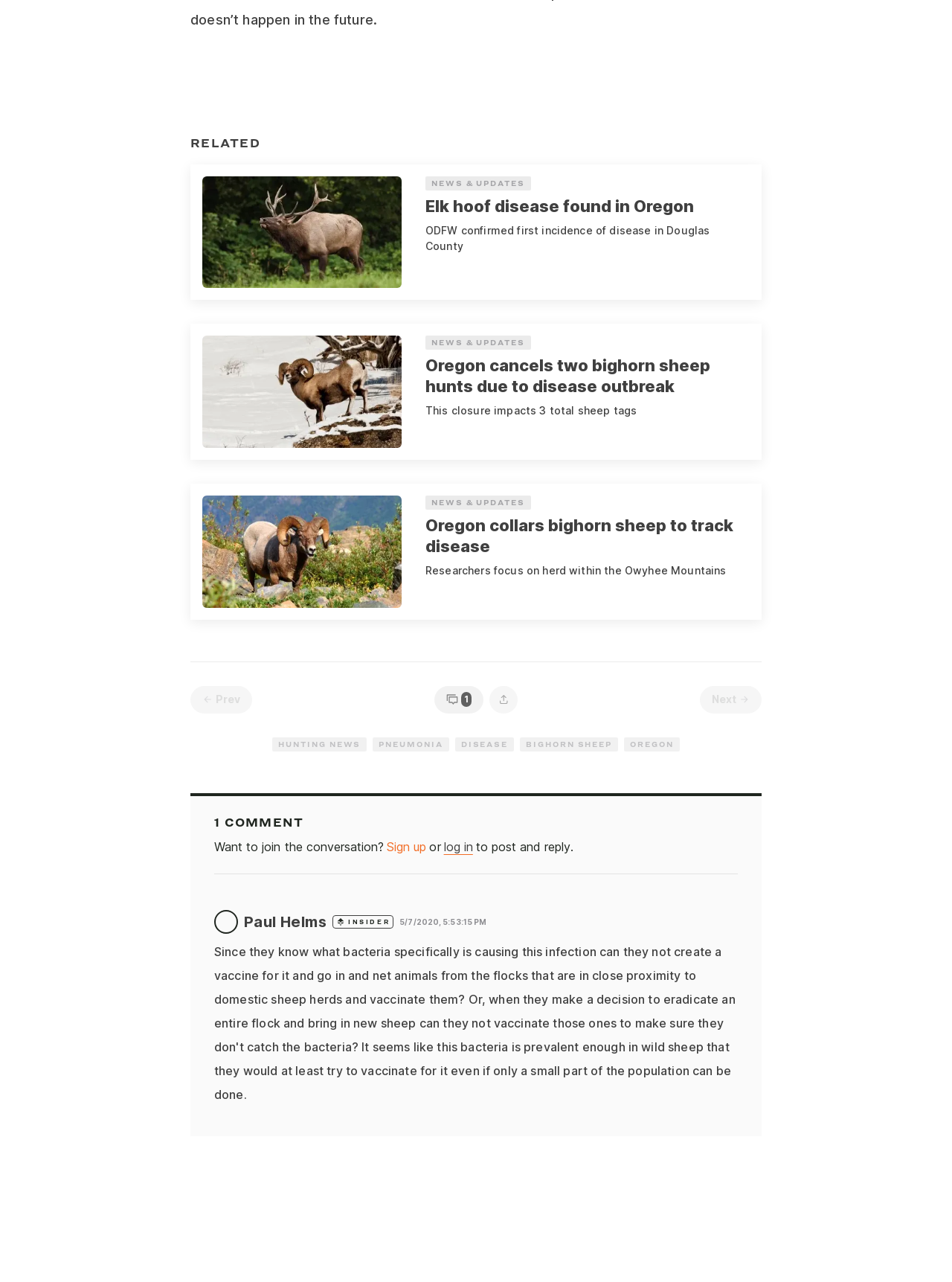What is the author of the article?
Kindly offer a comprehensive and detailed response to the question.

The author of the article is Paul Helms, as indicated by the image caption 'Paul Helms'.